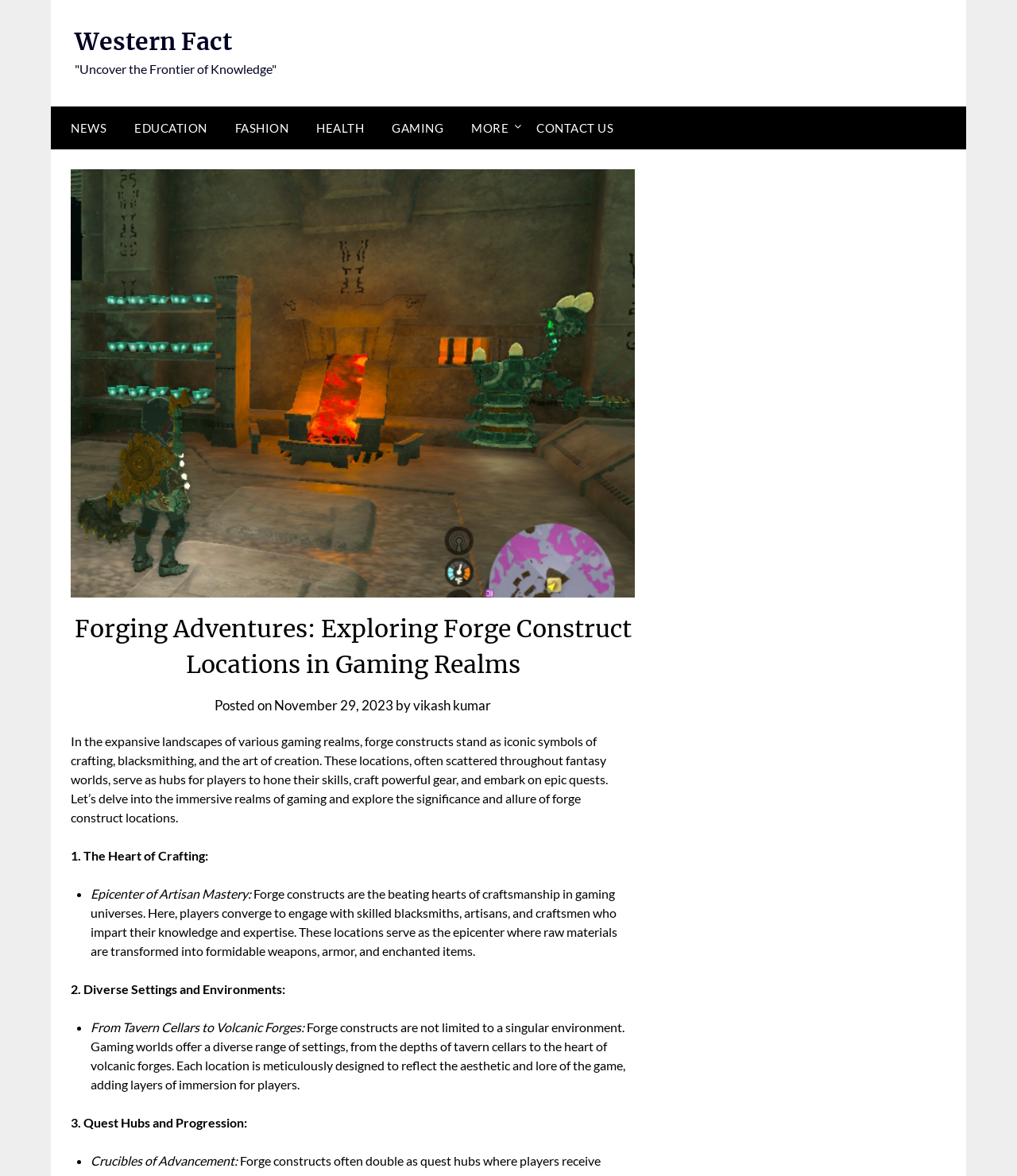Locate the bounding box coordinates of the clickable region to complete the following instruction: "Explore GAMING."

[0.373, 0.091, 0.448, 0.127]